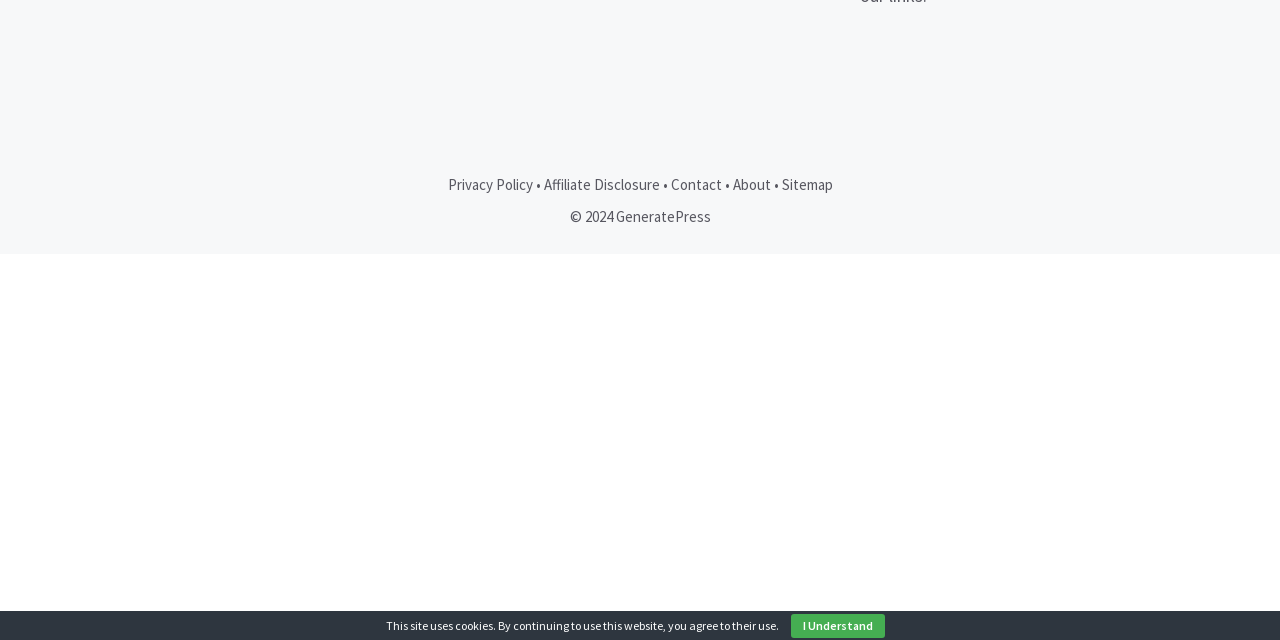Please provide the bounding box coordinate of the region that matches the element description: Sitemap. Coordinates should be in the format (top-left x, top-left y, bottom-right x, bottom-right y) and all values should be between 0 and 1.

[0.611, 0.273, 0.65, 0.303]